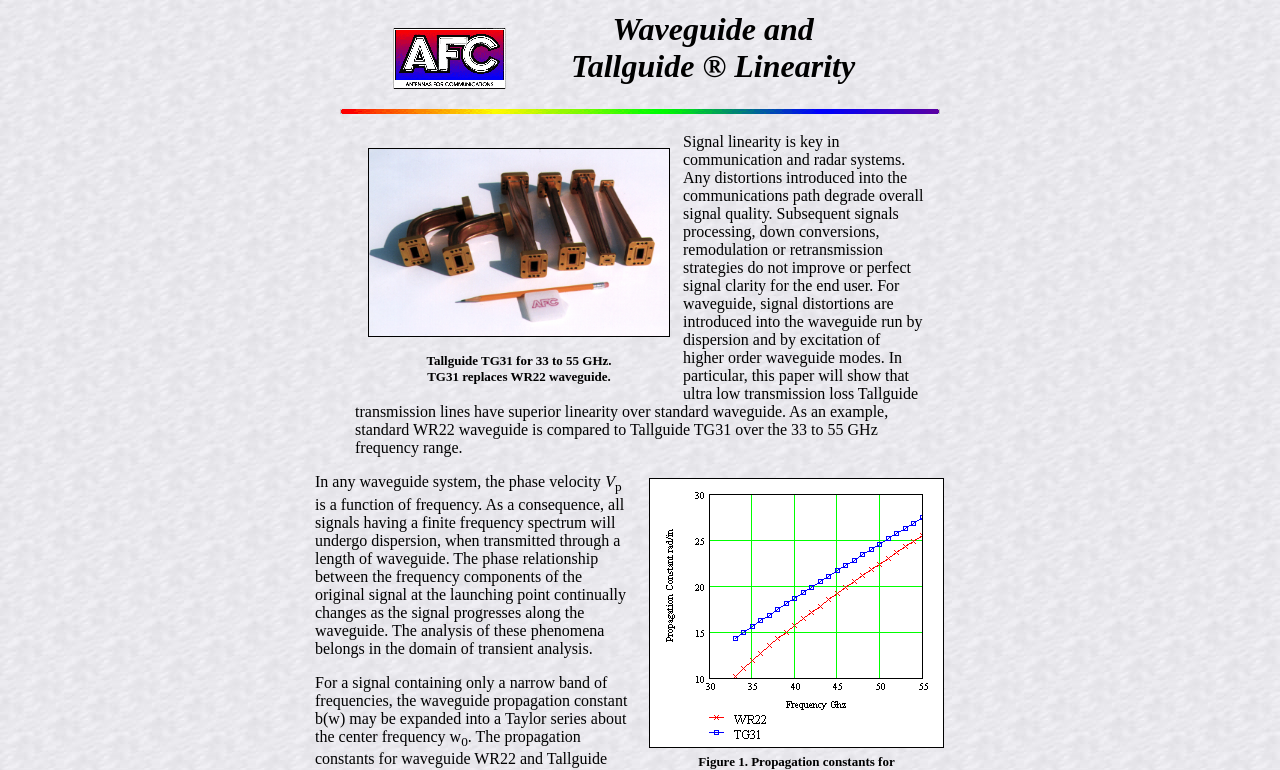Describe every aspect of the webpage in a detailed manner.

The webpage is about Waveguide and Tallguide Linearity, with a focus on signal linearity in communication and radar systems. At the top, there is a logo of AFC on the left and a heading "Waveguide and Tallguide ® Linearity" on the right. Below this, there is a small image.

The main content of the page is divided into sections. The first section has a table with two rows. The first row contains an image of "EHF Band Tallguide TG31" on the left and a brief description of it on the right. The second row has a longer text describing the importance of signal linearity and how it is affected by waveguide transmission lines.

Below this section, there is a block of text that explains the concept of signal linearity and how it is affected by waveguide transmission lines. This text is followed by an image labeled "Figure 1. Propagation constants for Waveguide WR22 and Tallguide TG31."

The rest of the page contains more text that delves deeper into the technical aspects of waveguide transmission lines, including equations and mathematical notation. There are a total of 5 images on the page, including the logo and the figure. The layout is organized, with clear headings and concise text, making it easy to follow for readers familiar with the technical terms used.